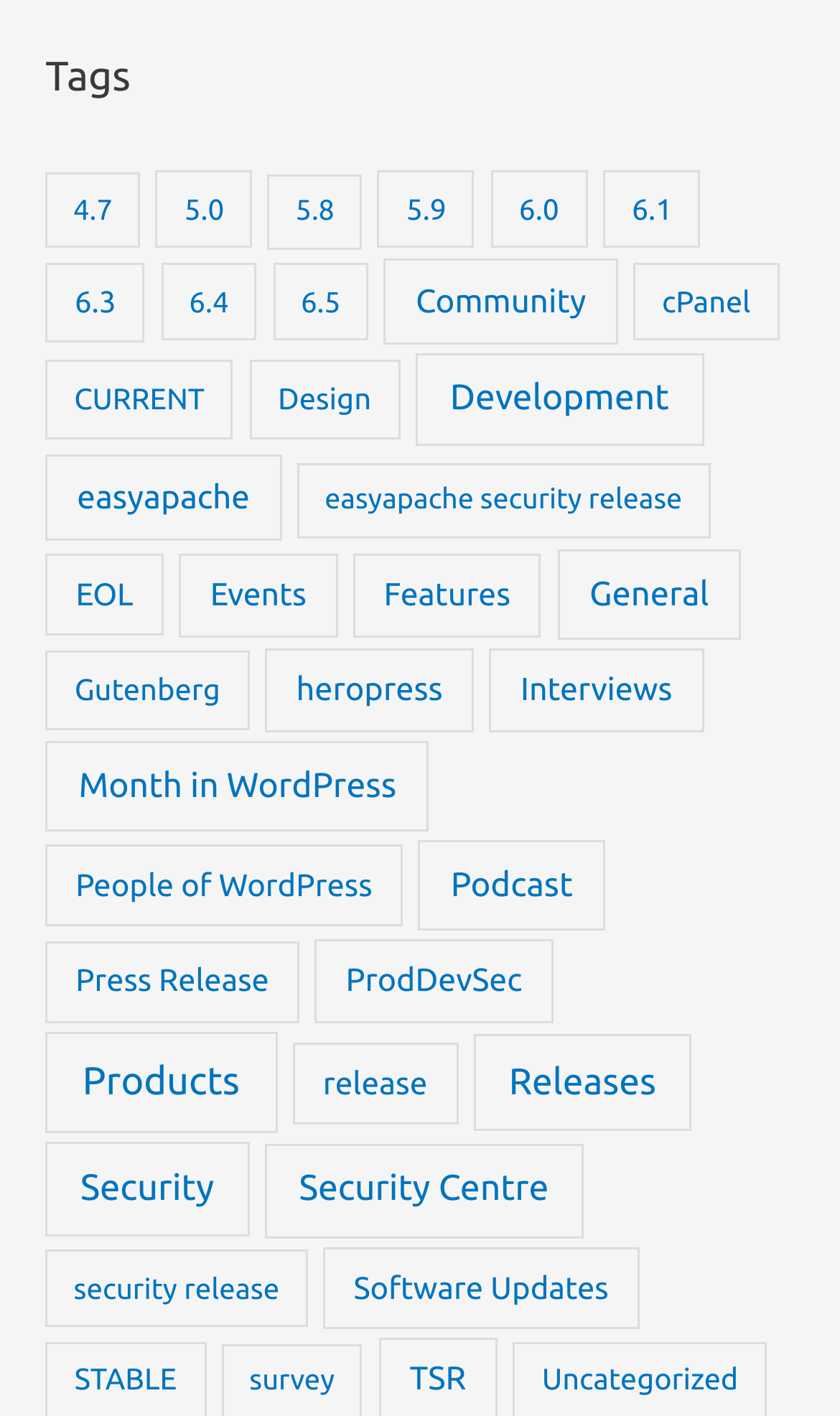Please give a short response to the question using one word or a phrase:
What is the category with the most items?

Products